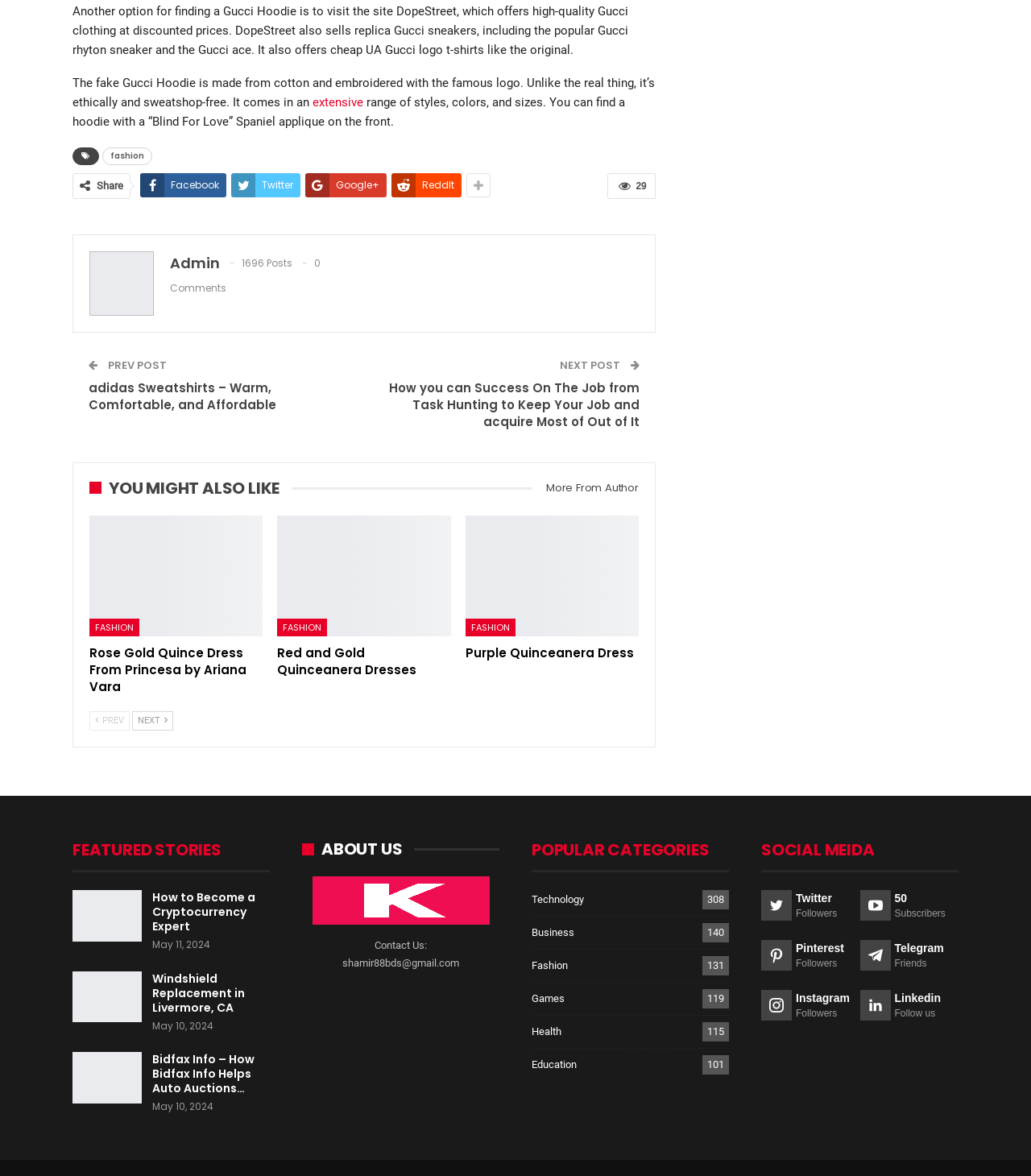Specify the bounding box coordinates of the element's area that should be clicked to execute the given instruction: "View the previous post". The coordinates should be four float numbers between 0 and 1, i.e., [left, top, right, bottom].

[0.087, 0.605, 0.126, 0.621]